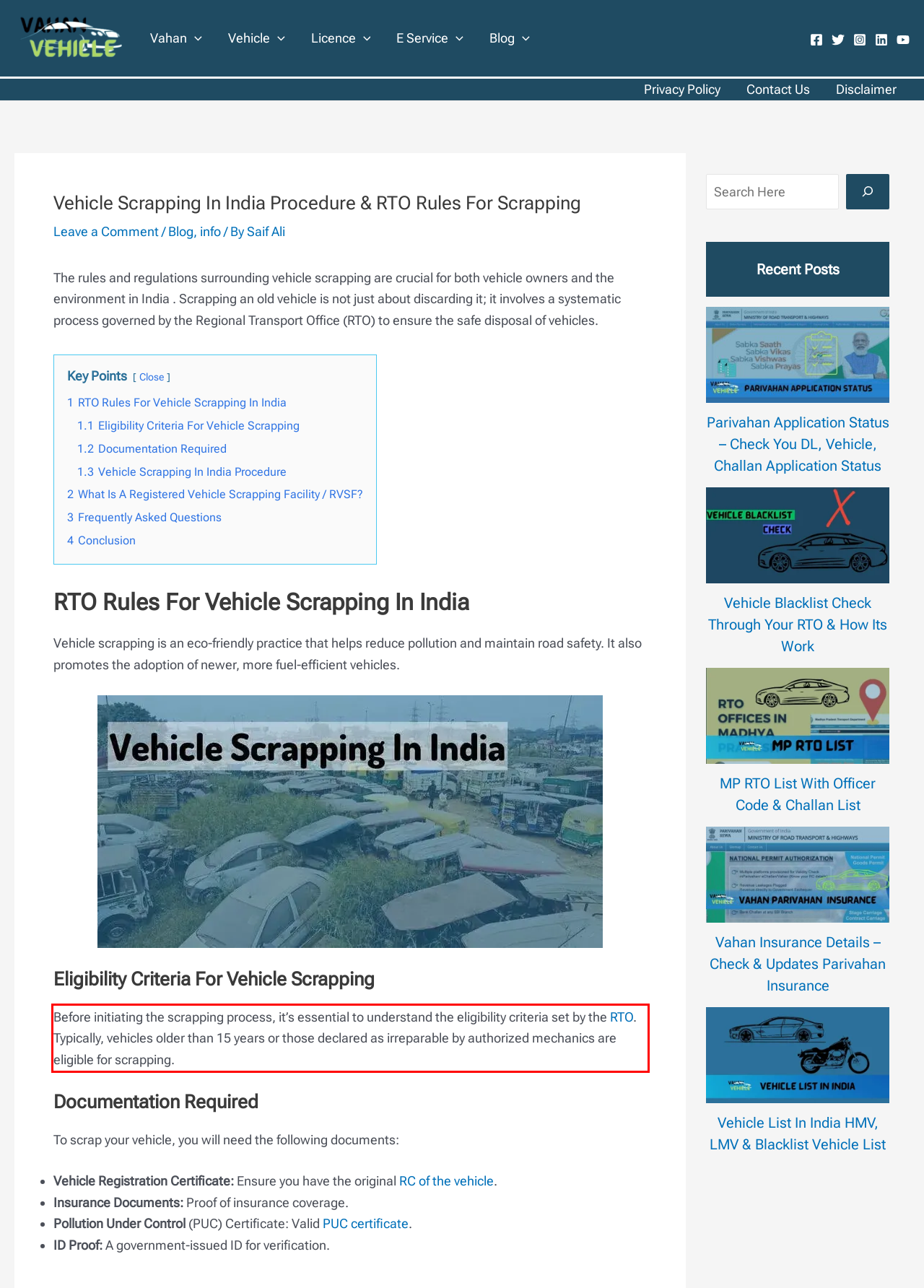Please extract the text content from the UI element enclosed by the red rectangle in the screenshot.

Before initiating the scrapping process, it’s essential to understand the eligibility criteria set by the RTO. Typically, vehicles older than 15 years or those declared as irreparable by authorized mechanics are eligible for scrapping.